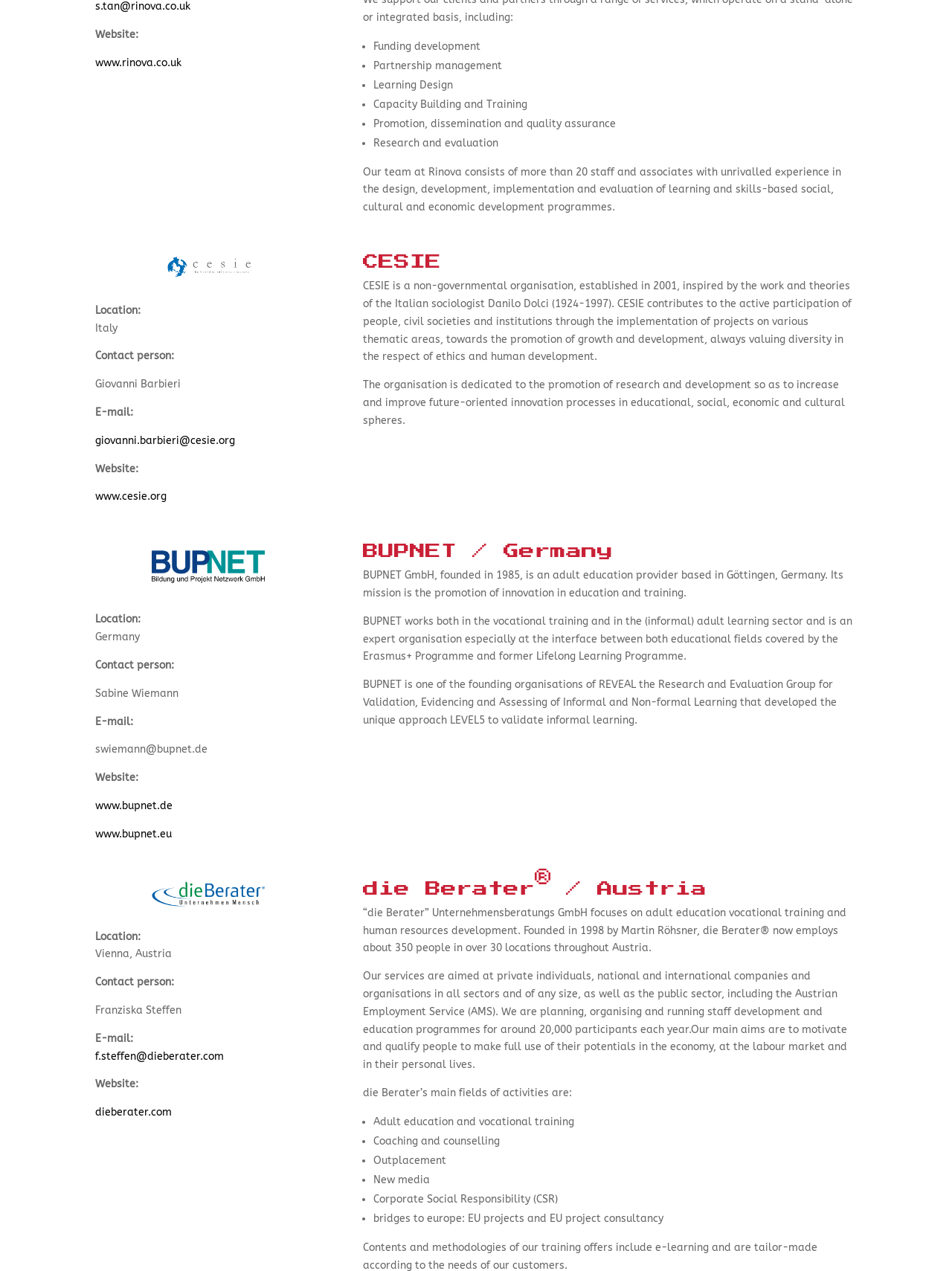Identify the bounding box for the element characterized by the following description: "CONTACT".

None